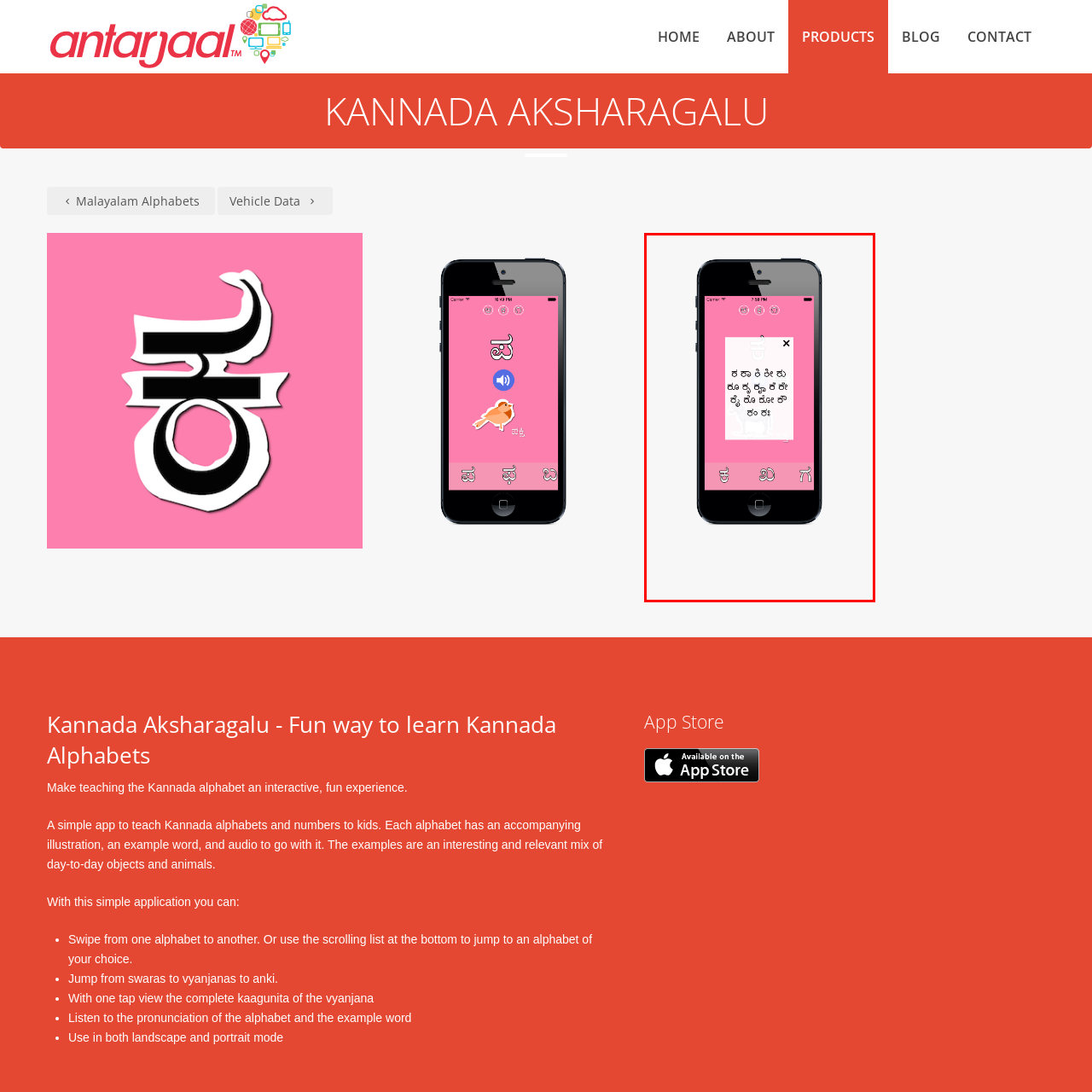Using the image highlighted in the red border, answer the following question concisely with a word or phrase:
What type of support does the app provide to users?

visual and auditory